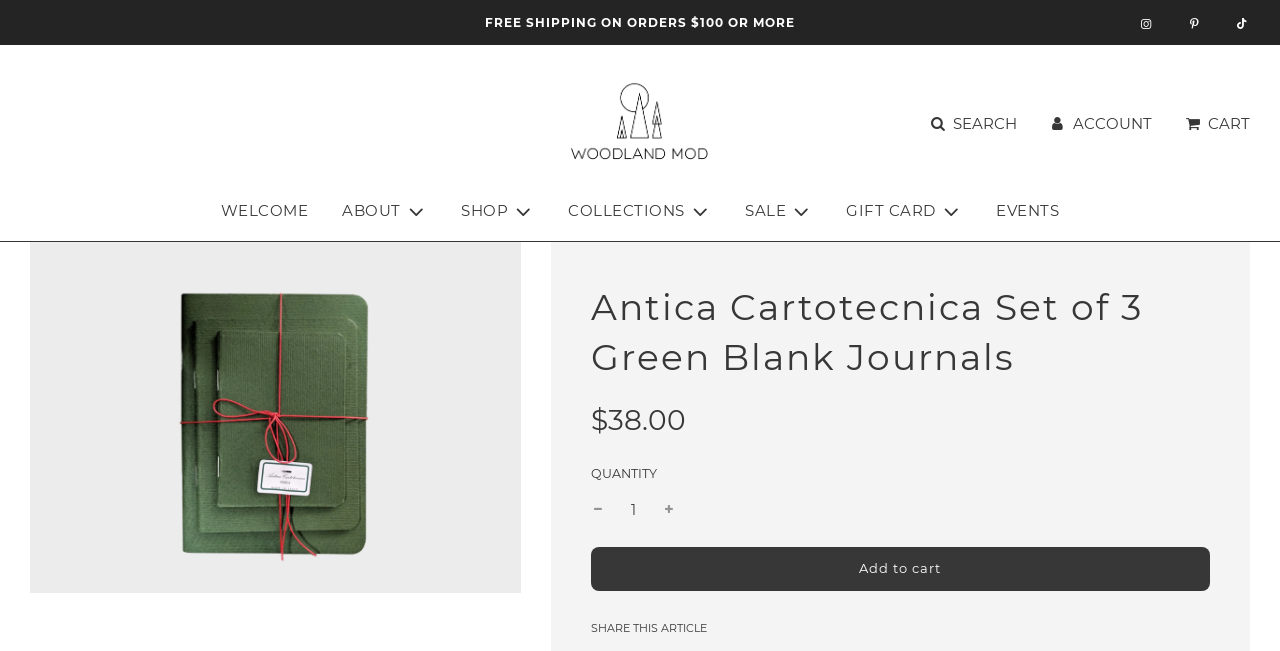Provide the bounding box coordinates for the UI element described in this sentence: "loading... Add to cart". The coordinates should be four float values between 0 and 1, i.e., [left, top, right, bottom].

[0.462, 0.84, 0.945, 0.907]